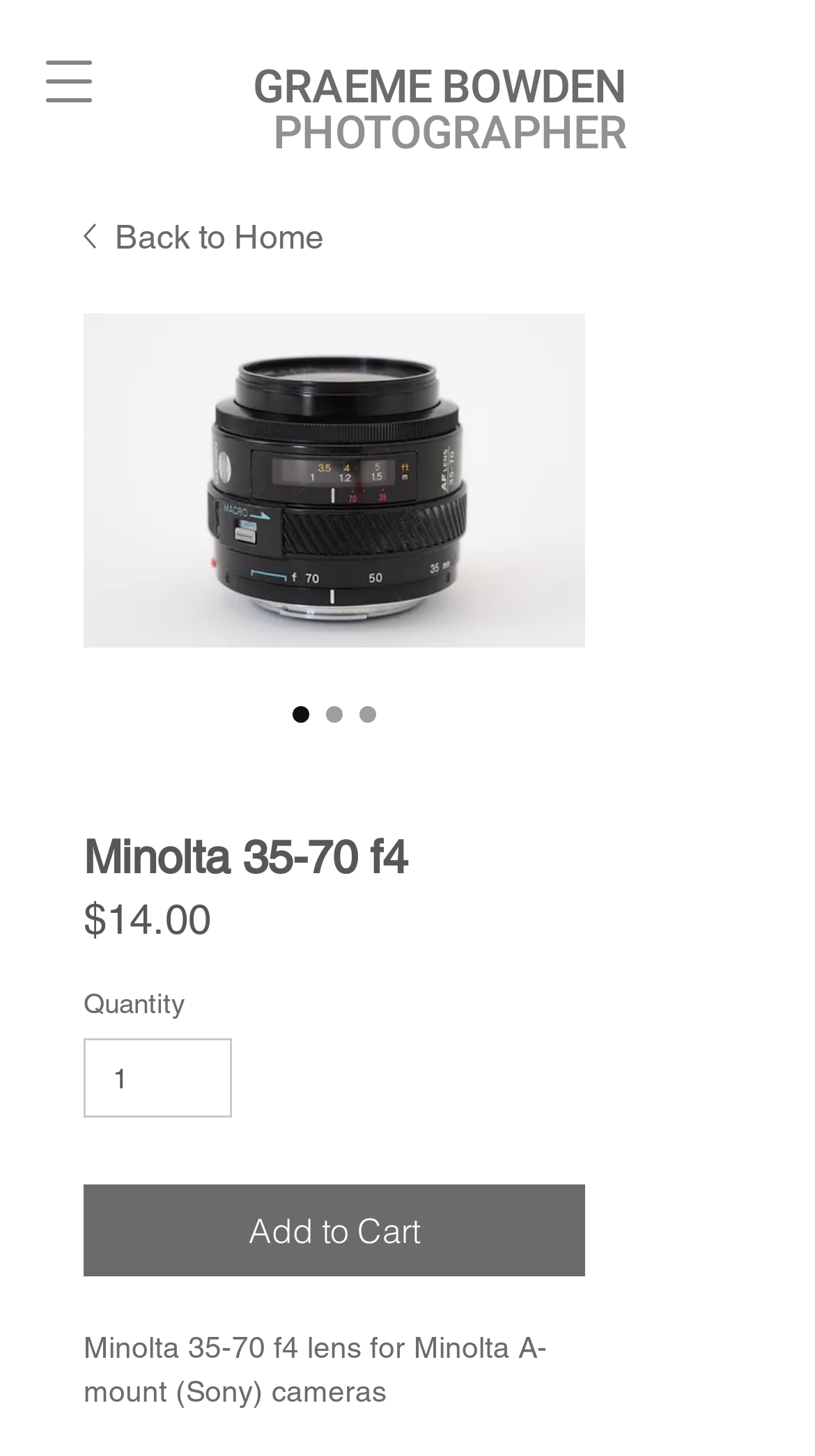Provide a short answer using a single word or phrase for the following question: 
What is the price of the Minolta 35-70 f4 lens?

$14.00